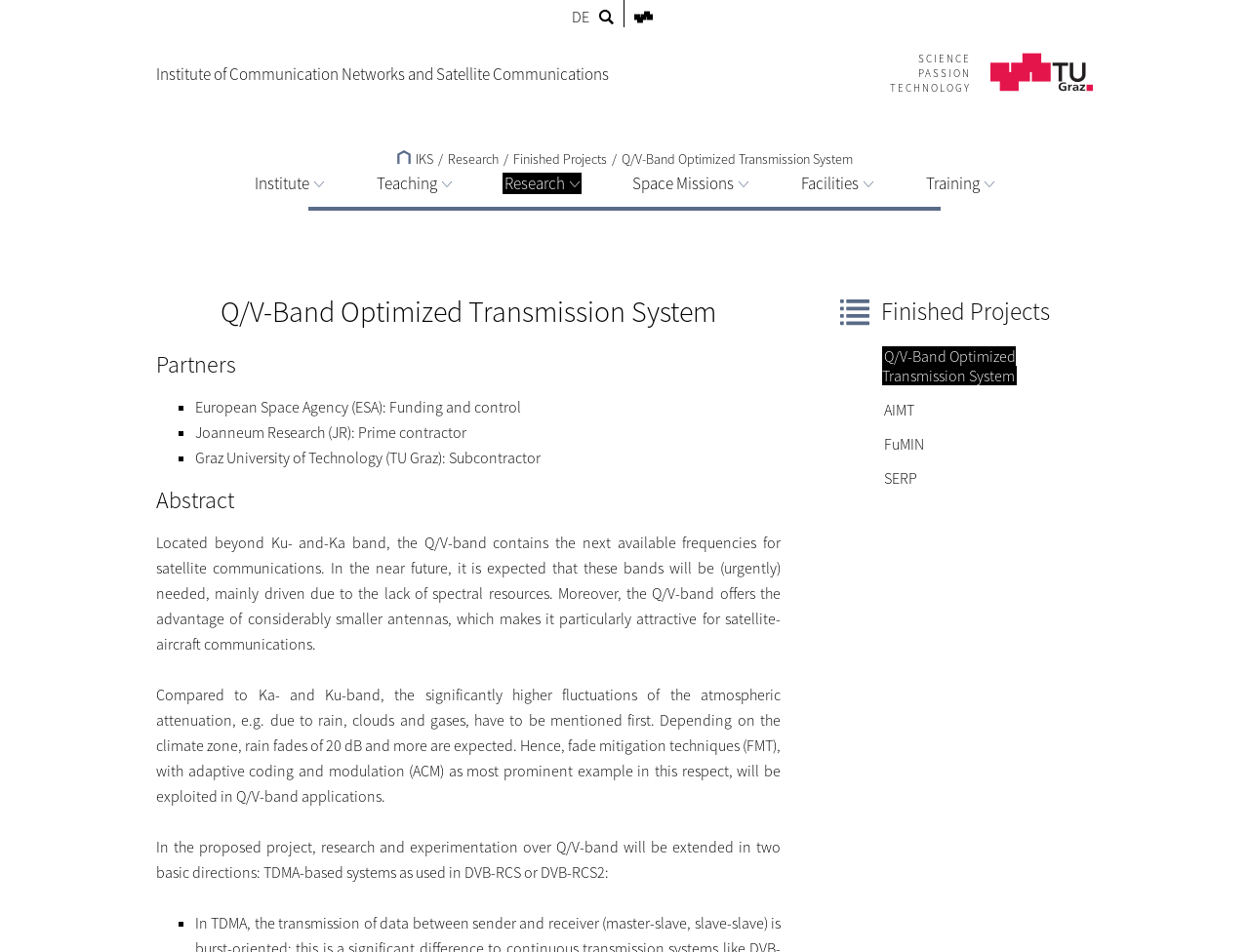Locate the bounding box coordinates of the element's region that should be clicked to carry out the following instruction: "Explore LIFESTYLE". The coordinates need to be four float numbers between 0 and 1, i.e., [left, top, right, bottom].

None